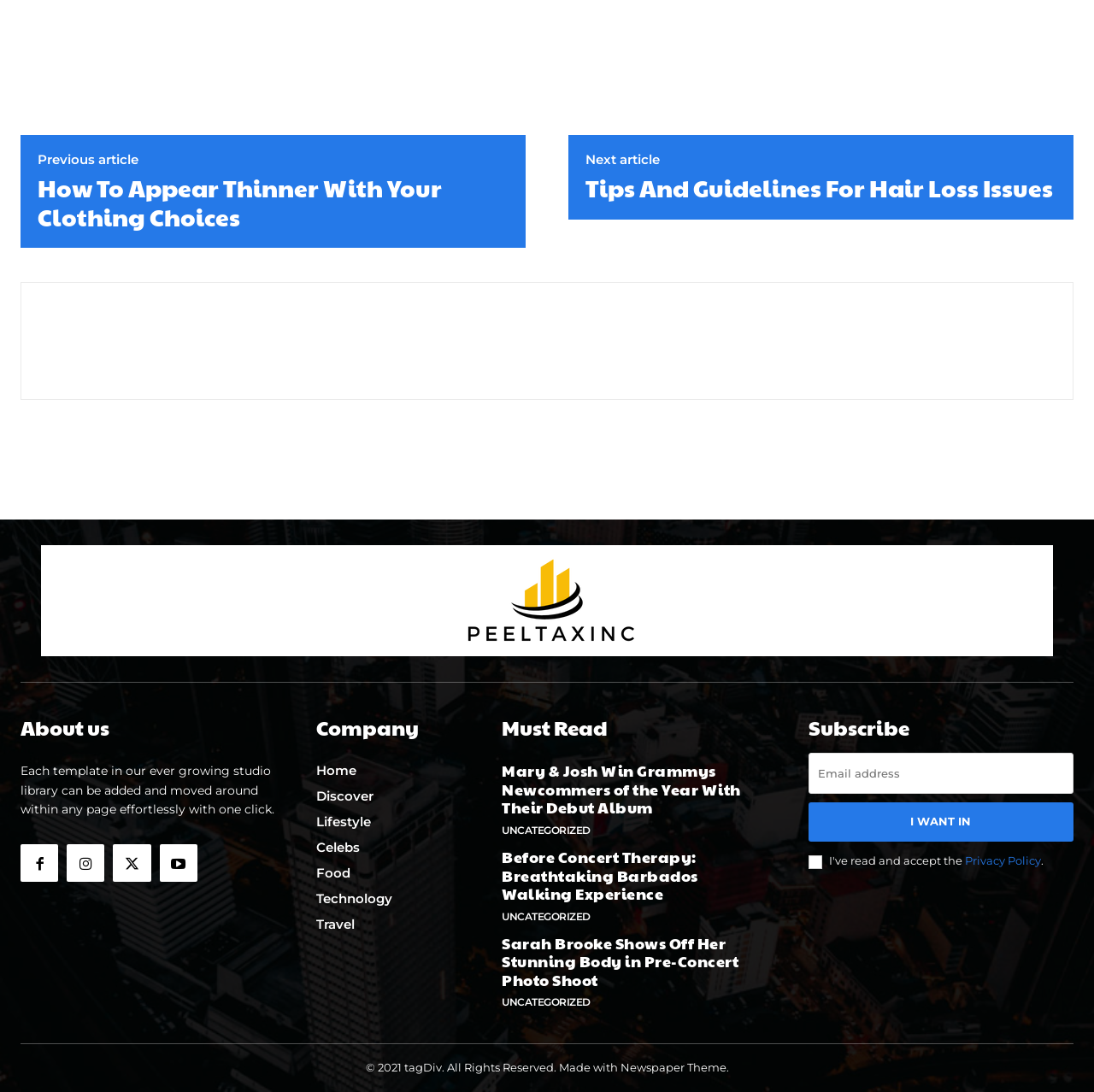What is the copyright information of the website?
Use the screenshot to answer the question with a single word or phrase.

2021 tagDiv